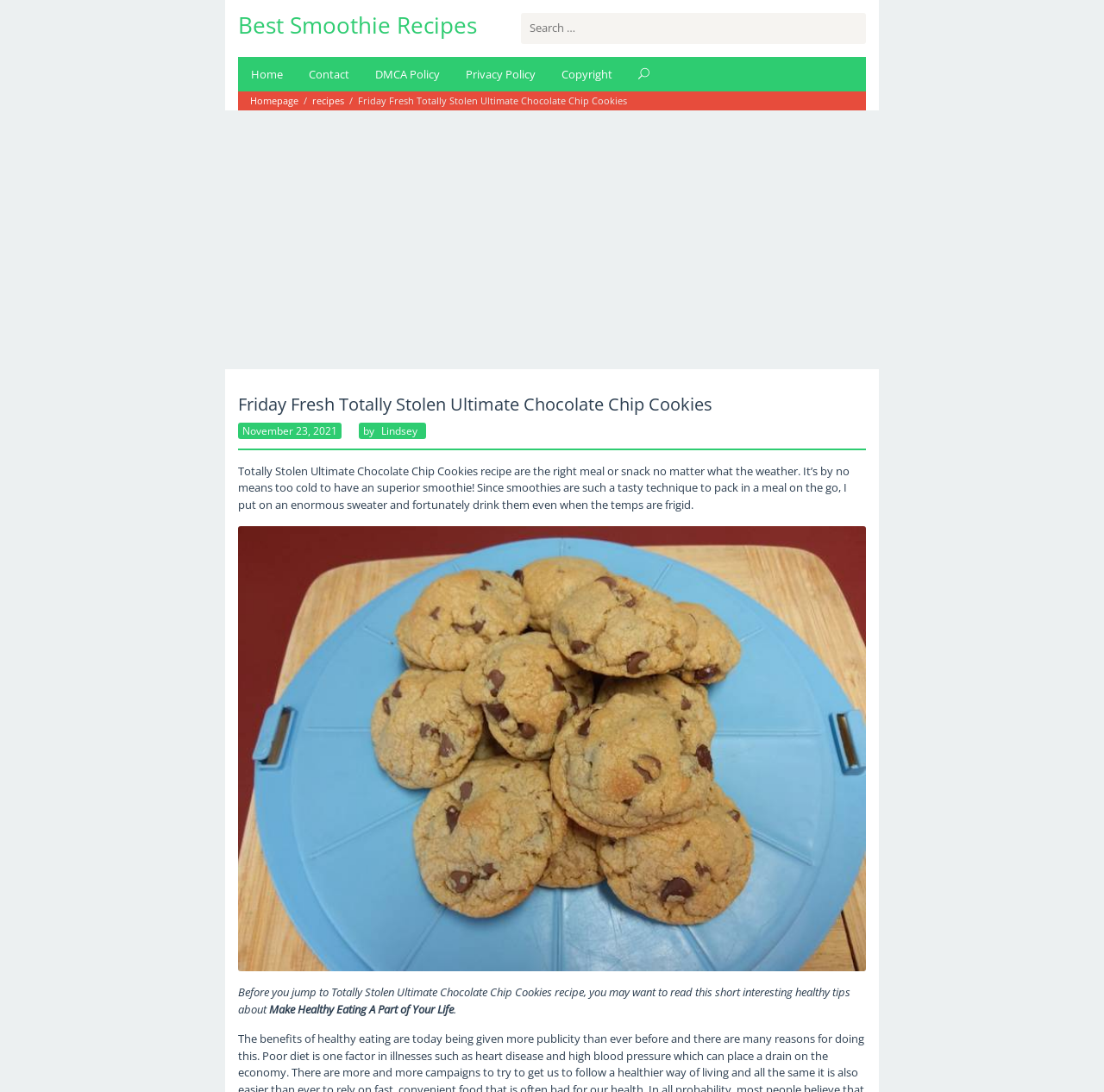Please look at the image and answer the question with a detailed explanation: What is the name of the recipe?

I determined the answer by looking at the title of the webpage, which is 'Friday Fresh Totally Stolen Ultimate Chocolate Chip Cookies', and also the text 'Totally Stolen Ultimate Chocolate Chip Cookies recipe are the right meal or snack no matter what the weather.' which is a description of the recipe.